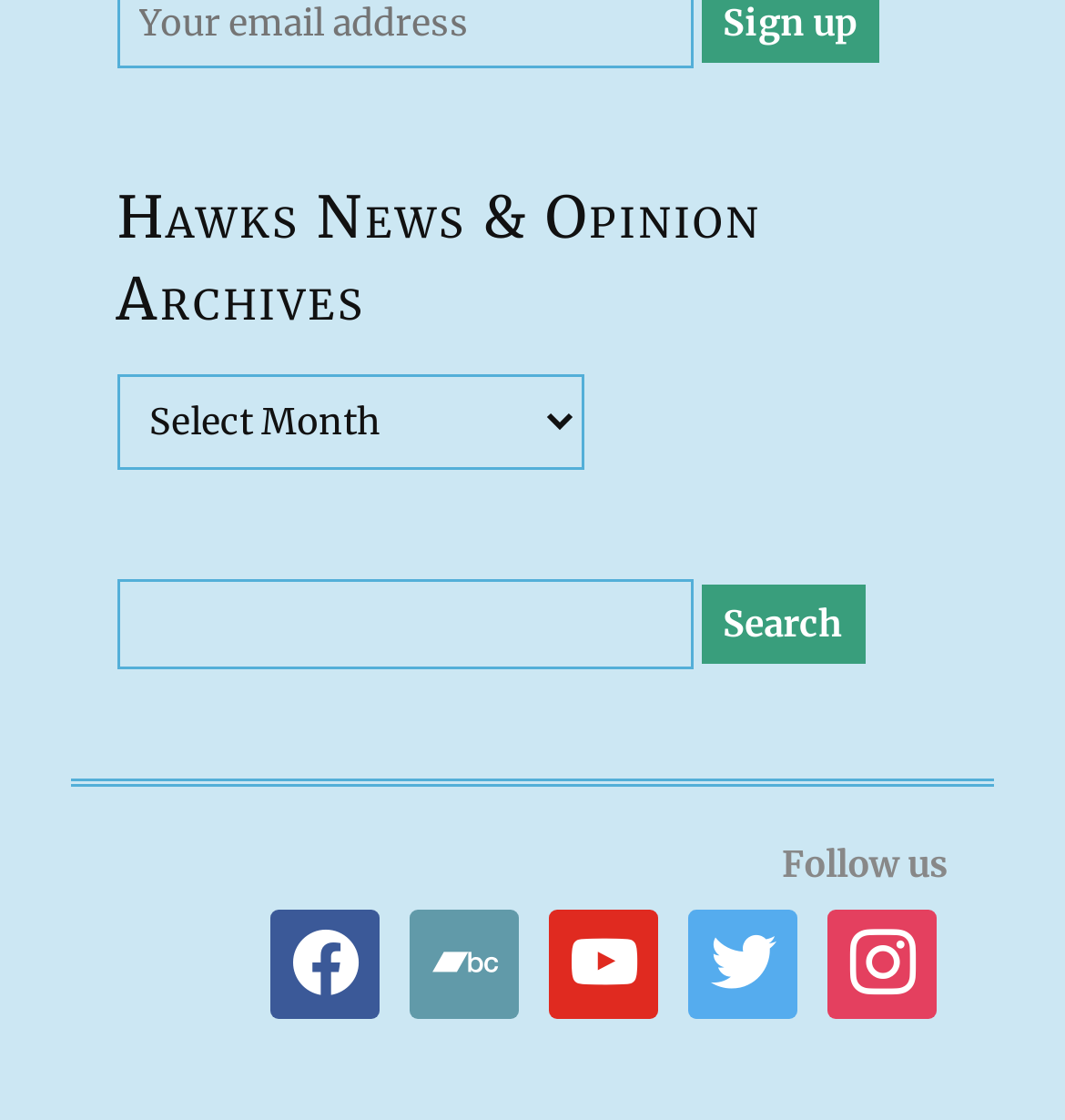Provide a one-word or one-phrase answer to the question:
What is the purpose of the search bar?

To search for news and opinions